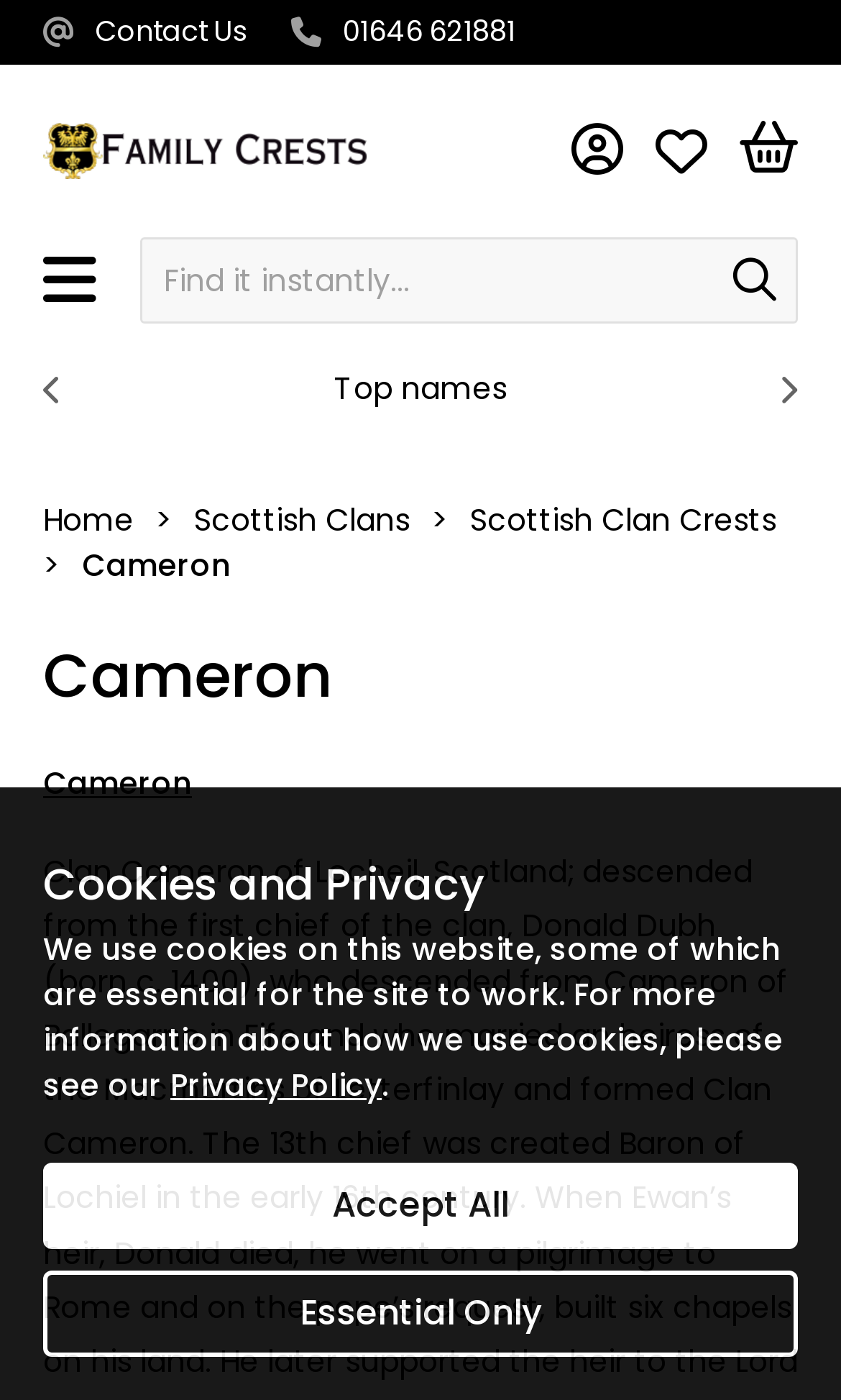Identify the bounding box coordinates of the element to click to follow this instruction: 'Search for family crests'. Ensure the coordinates are four float values between 0 and 1, provided as [left, top, right, bottom].

[0.167, 0.169, 0.949, 0.231]